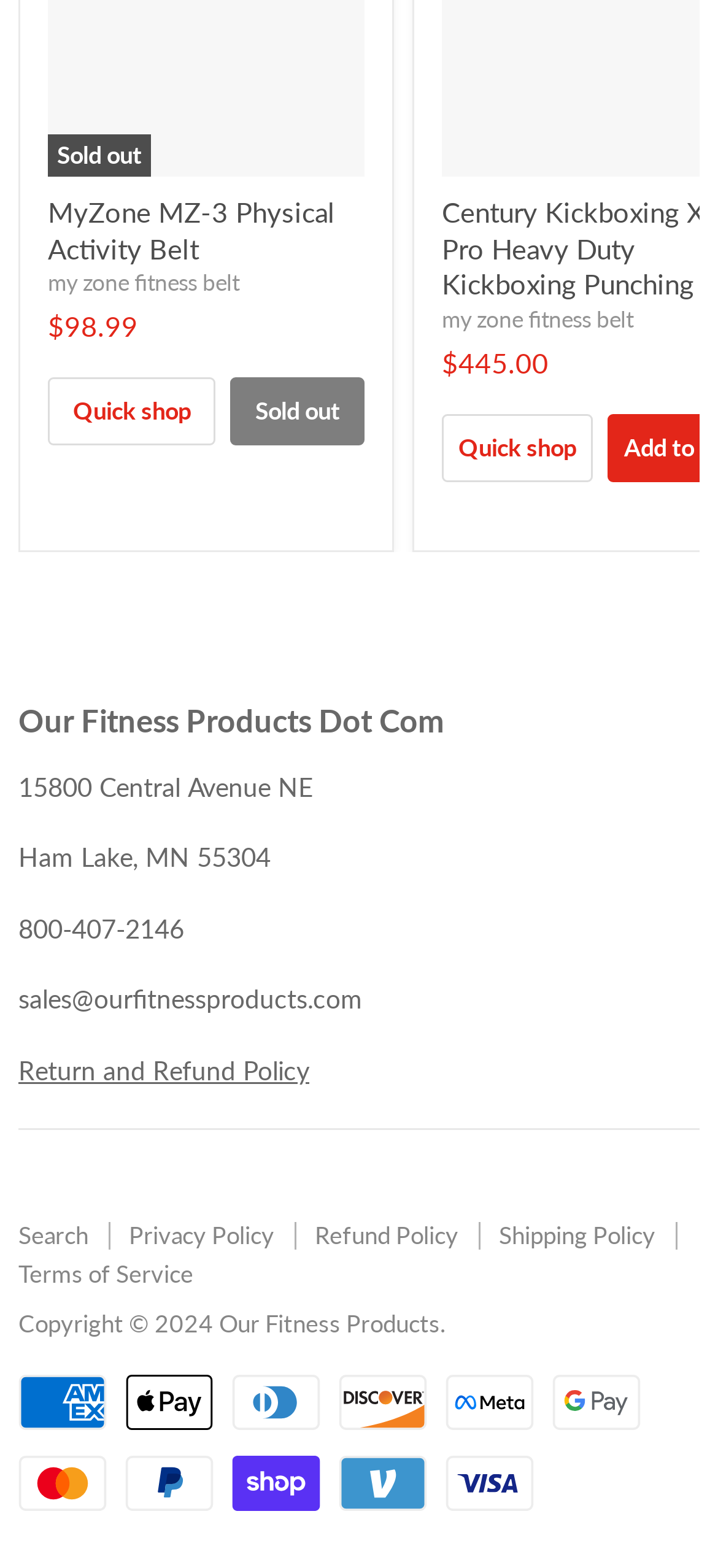What is the address of Our Fitness Products Dot Com?
Please respond to the question with a detailed and informative answer.

I found the address of Our Fitness Products Dot Com by looking at the StaticText elements with the OCR texts '15800 Central Avenue NE' and 'Ham Lake, MN 55304' which are located in the footer section of the webpage.